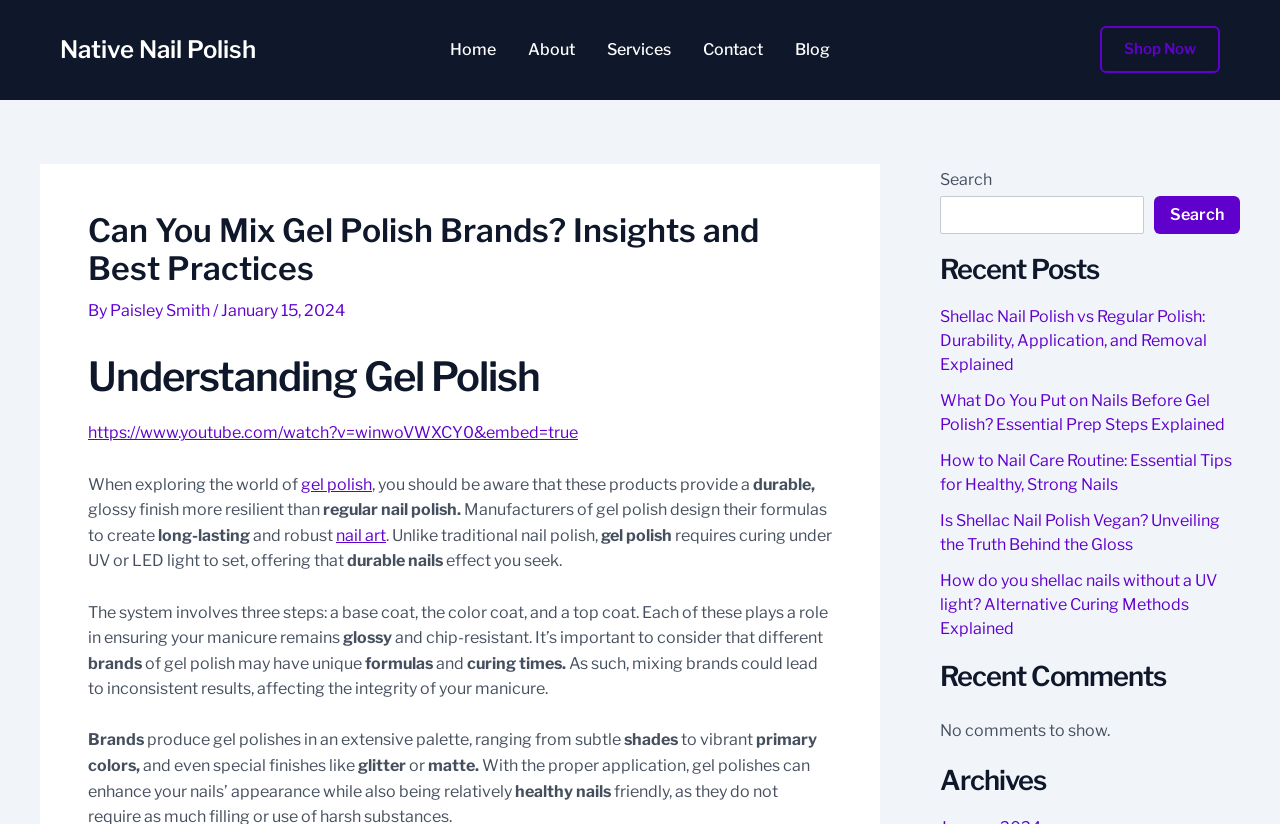Locate the bounding box coordinates of the element I should click to achieve the following instruction: "Read the 'Can You Mix Gel Polish Brands? Insights and Best Practices' article".

[0.069, 0.257, 0.65, 0.35]